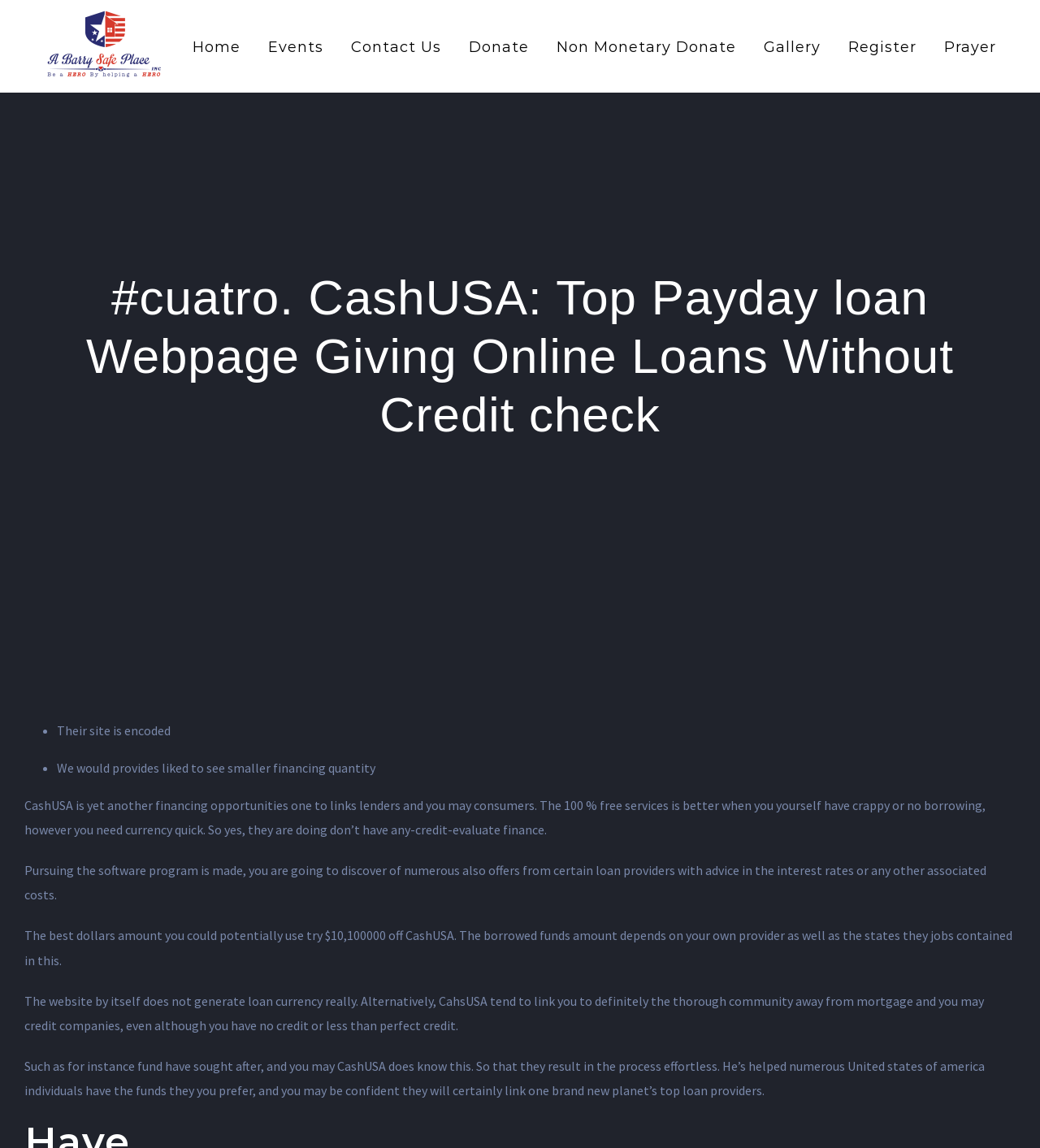What is the role of CashUSA in the loan process?
Can you provide a detailed and comprehensive answer to the question?

CashUSA does not generate loan money itself but rather acts as a platform that links users to a network of loan and credit companies. This allows users to access loans from various lenders, even if they have bad or no credit.